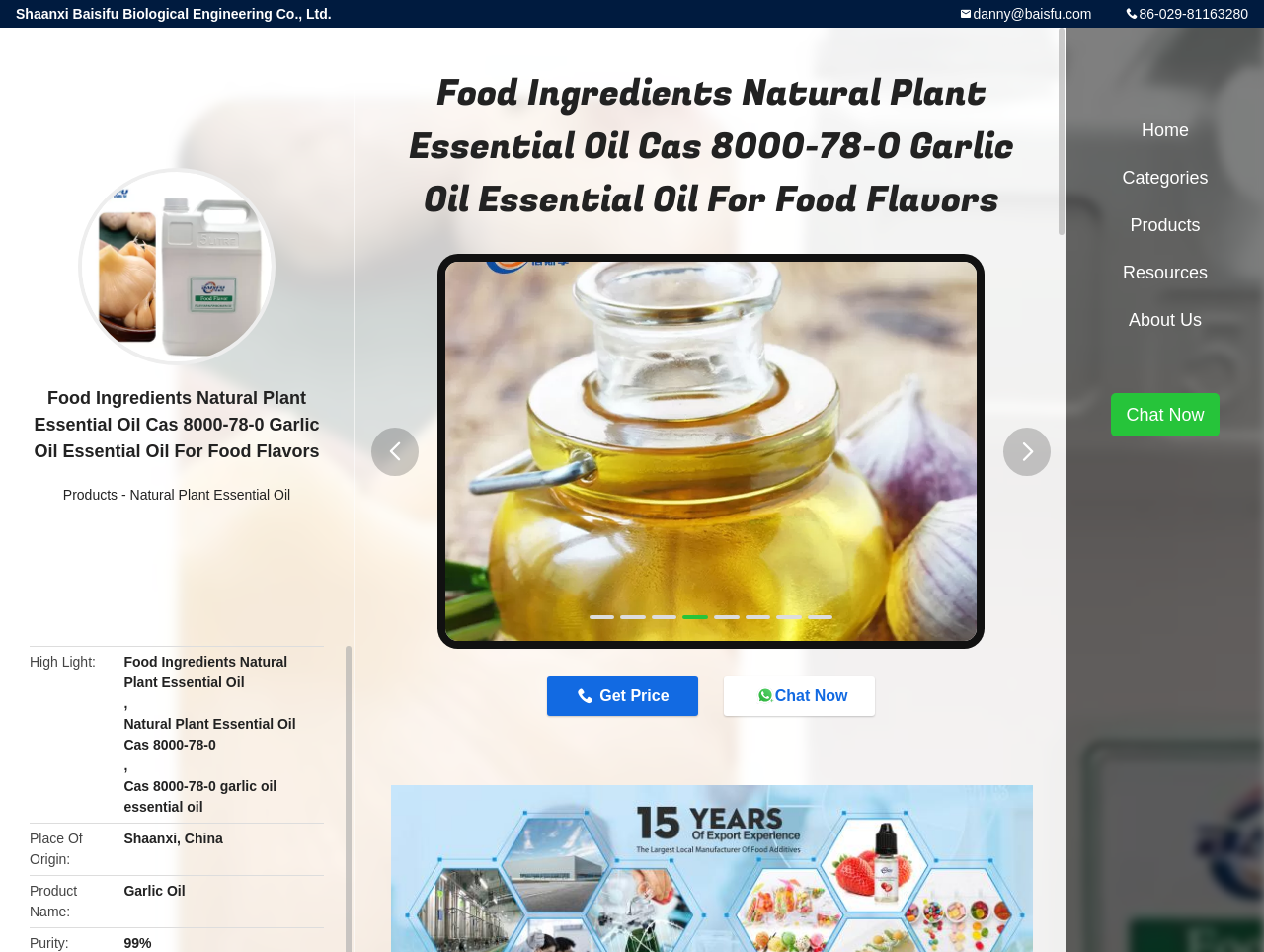Please determine the bounding box coordinates of the element to click on in order to accomplish the following task: "View product details". Ensure the coordinates are four float numbers ranging from 0 to 1, i.e., [left, top, right, bottom].

[0.05, 0.511, 0.093, 0.528]